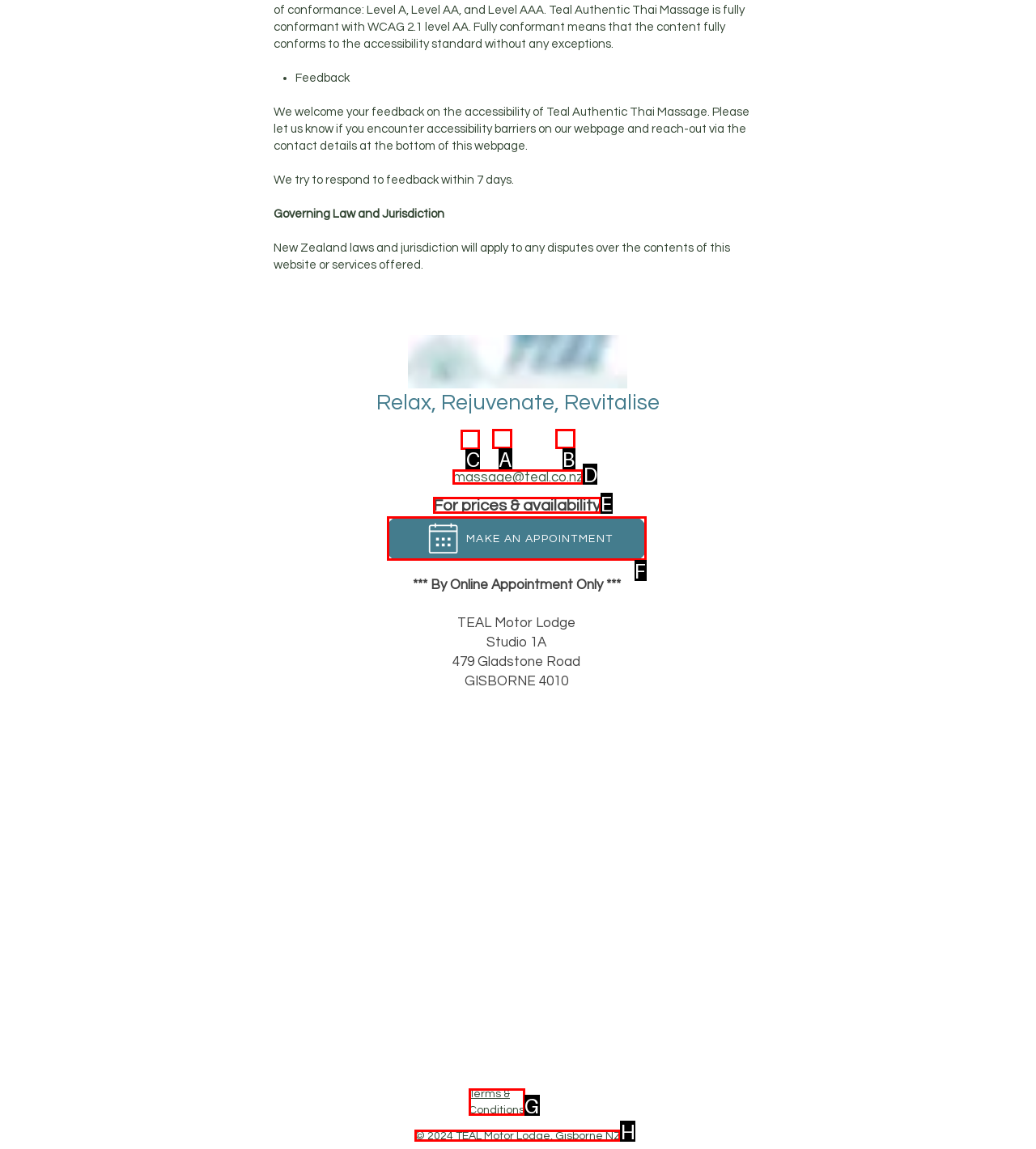Identify the letter of the UI element you should interact with to perform the task: Check terms and conditions
Reply with the appropriate letter of the option.

None